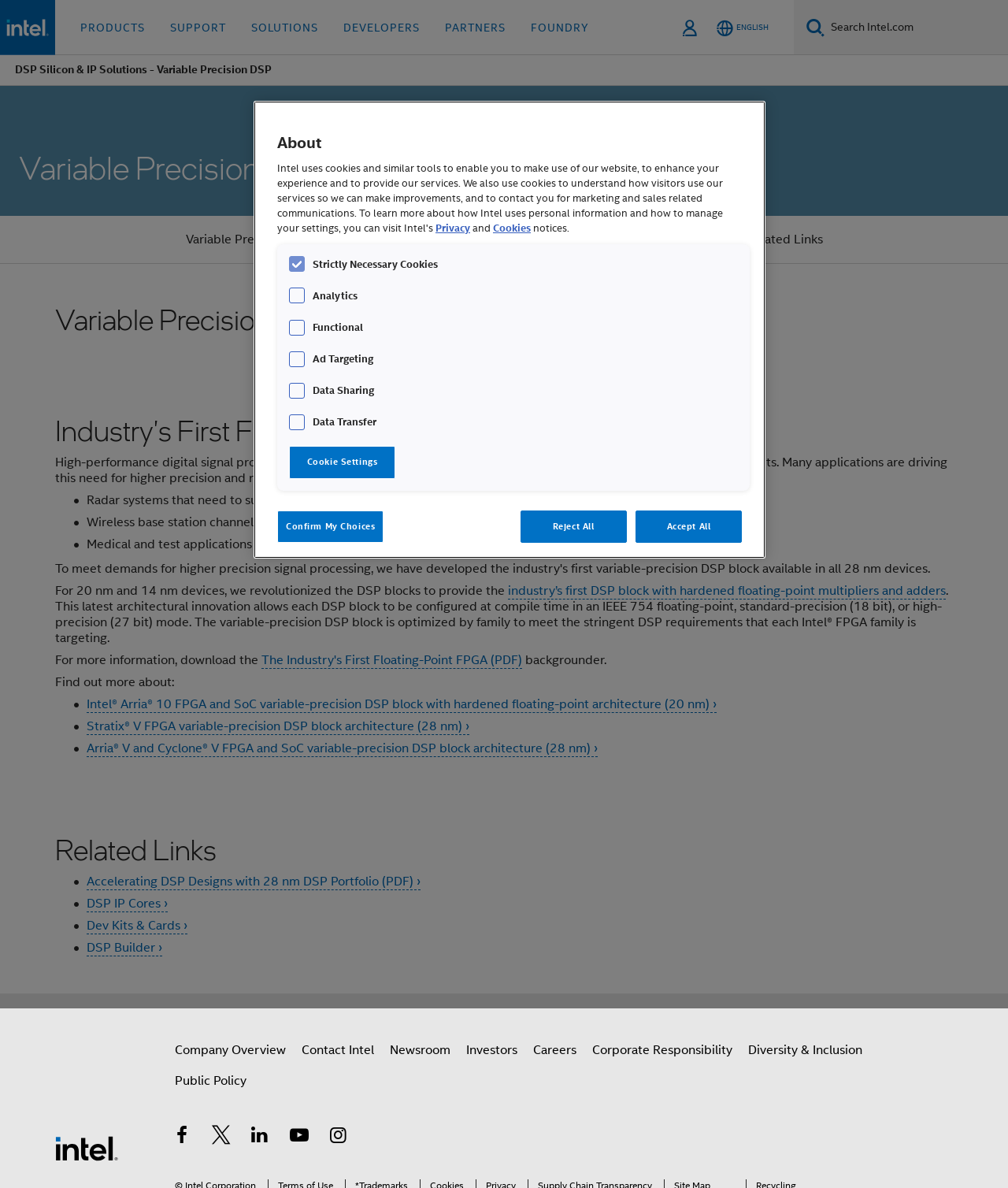Refer to the image and provide an in-depth answer to the question:
What are the applications that need higher precision?

The webpage mentions that radar systems, wireless base station channel cards, and medical and test applications are driving the need for higher precision in digital signal processing applications.